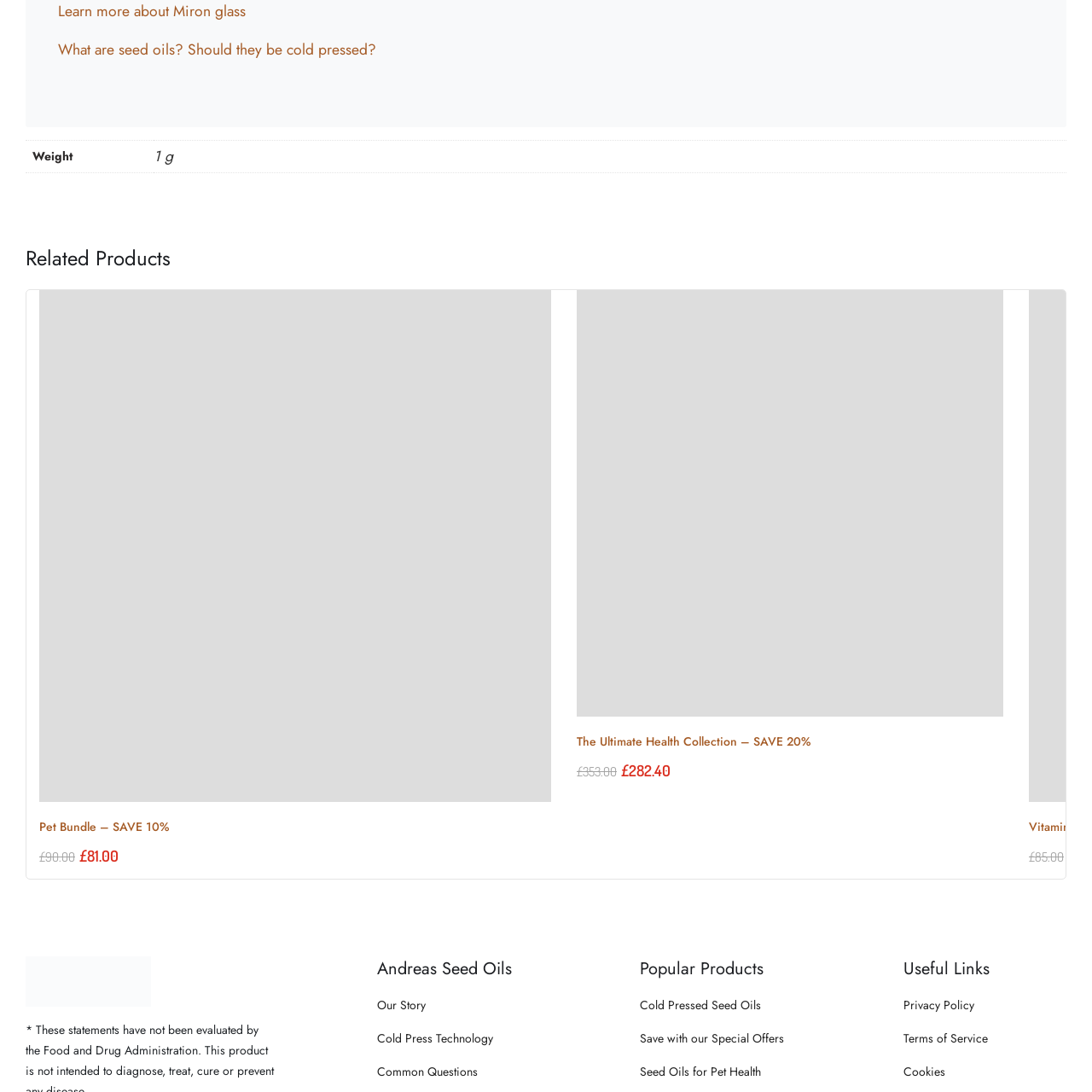What is the purpose of the seed oils in the bundle?
Examine the portion of the image surrounded by the red bounding box and deliver a detailed answer to the question.

The caption emphasizes the health benefits of the seed oils, specifically designed for pets, indicating that the purpose of the seed oils is to enhance the health and wellness of pets.